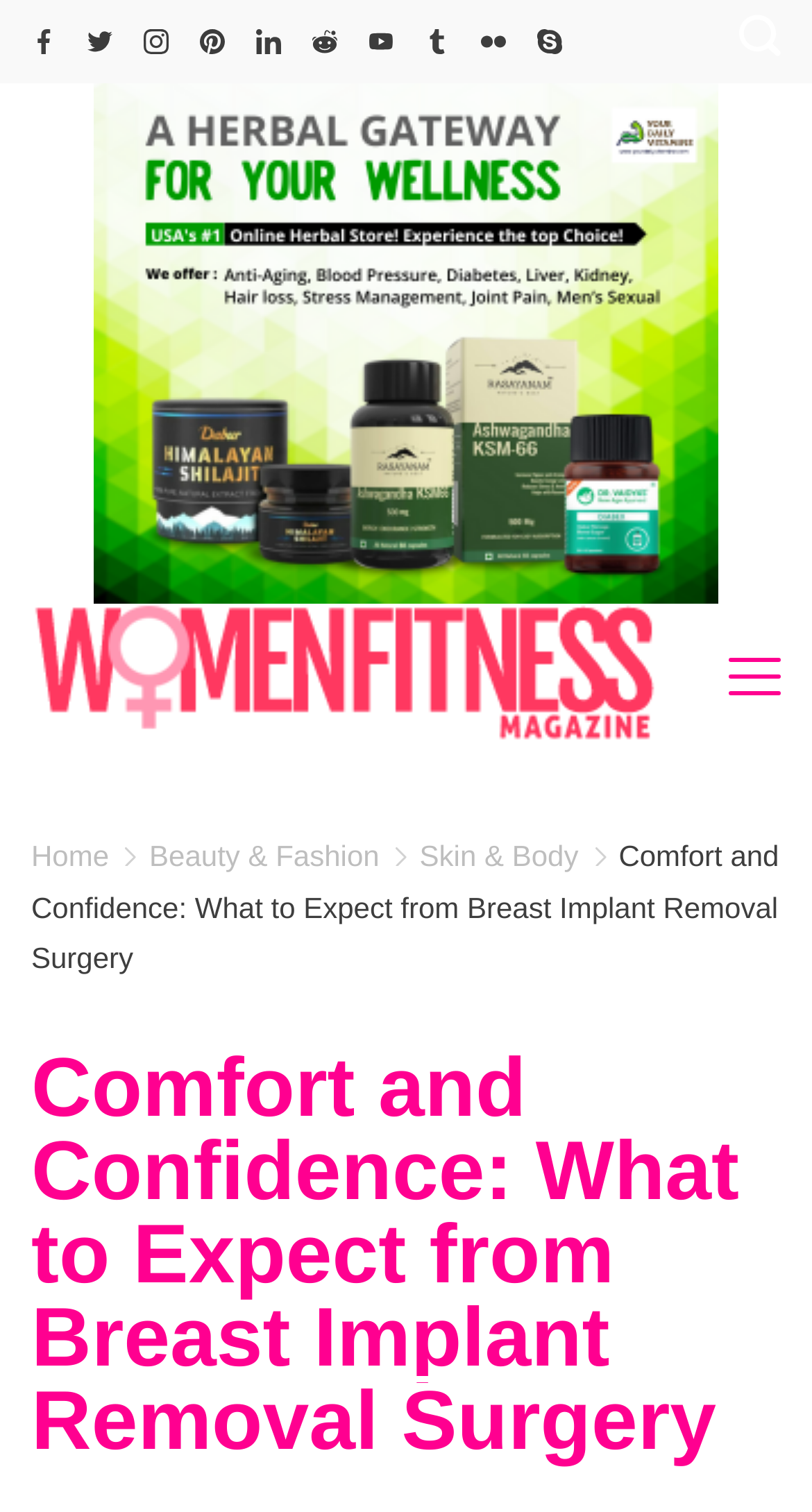Determine the bounding box coordinates for the clickable element to execute this instruction: "Read about Comfort and Confidence: What to Expect from Breast Implant Removal Surgery". Provide the coordinates as four float numbers between 0 and 1, i.e., [left, top, right, bottom].

[0.038, 0.692, 0.962, 0.967]